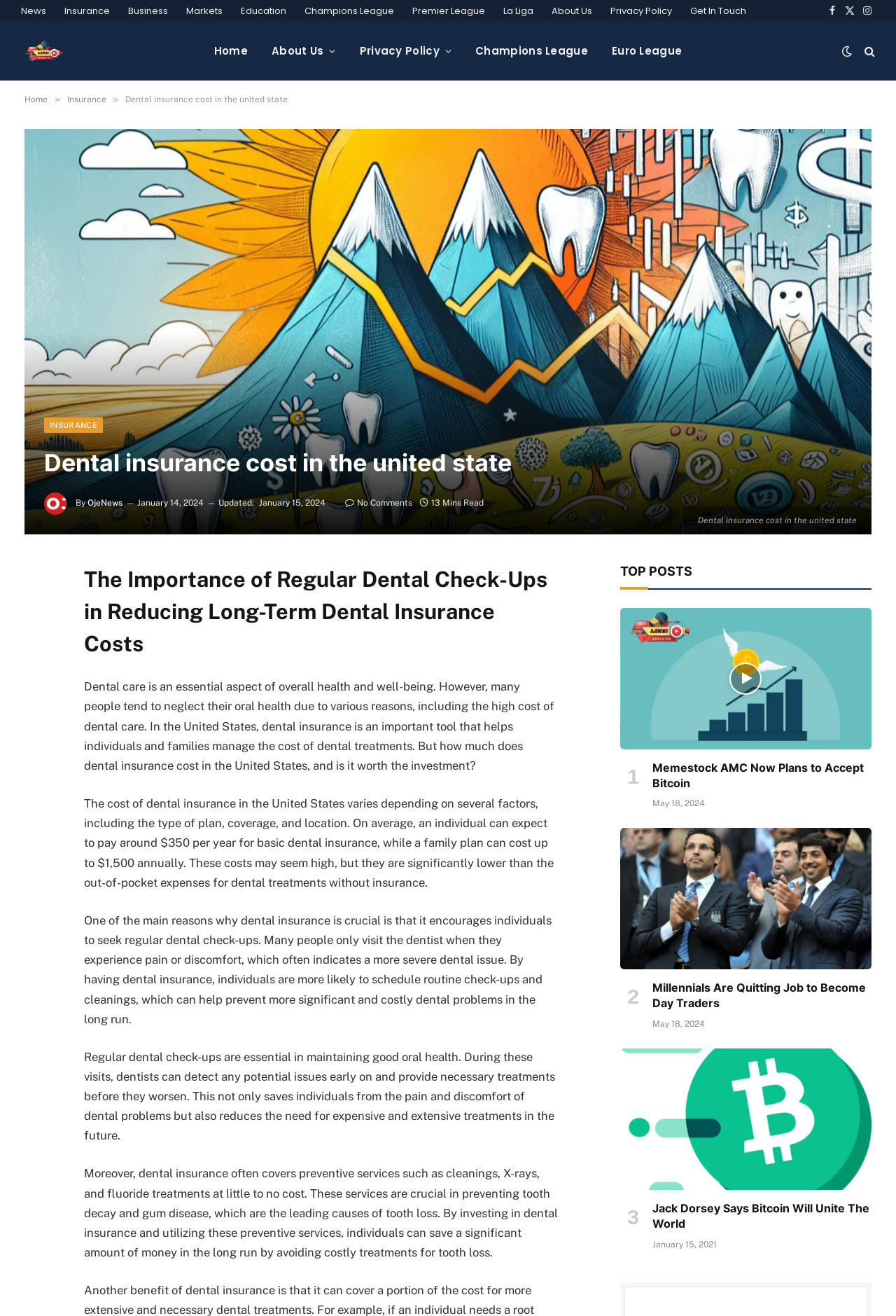Provide a single word or phrase to answer the given question: 
What is the main topic of this article?

Dental insurance cost